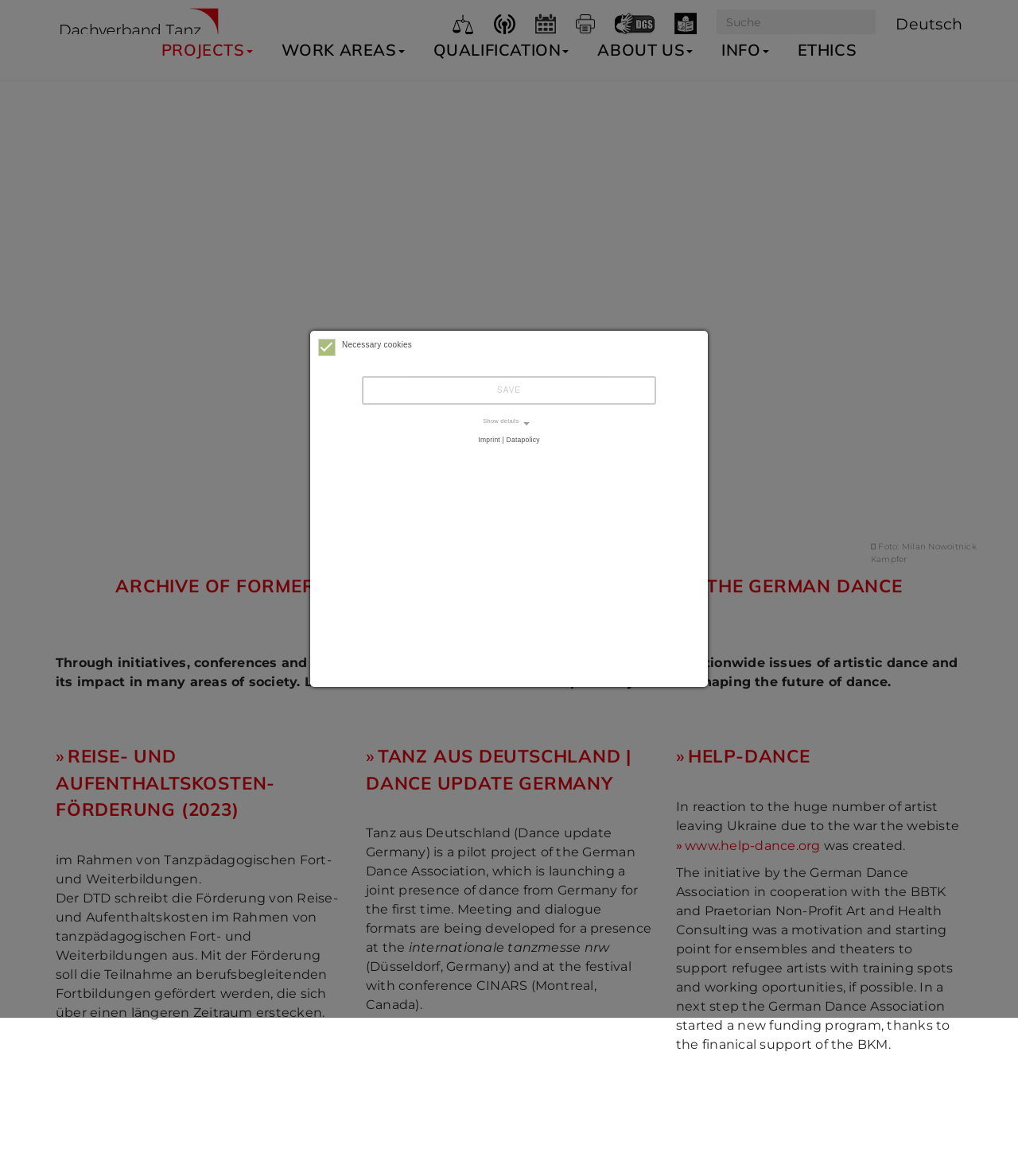Provide the bounding box coordinates for the UI element described in this sentence: "Save". The coordinates should be four float values between 0 and 1, i.e., [left, top, right, bottom].

[0.355, 0.32, 0.645, 0.344]